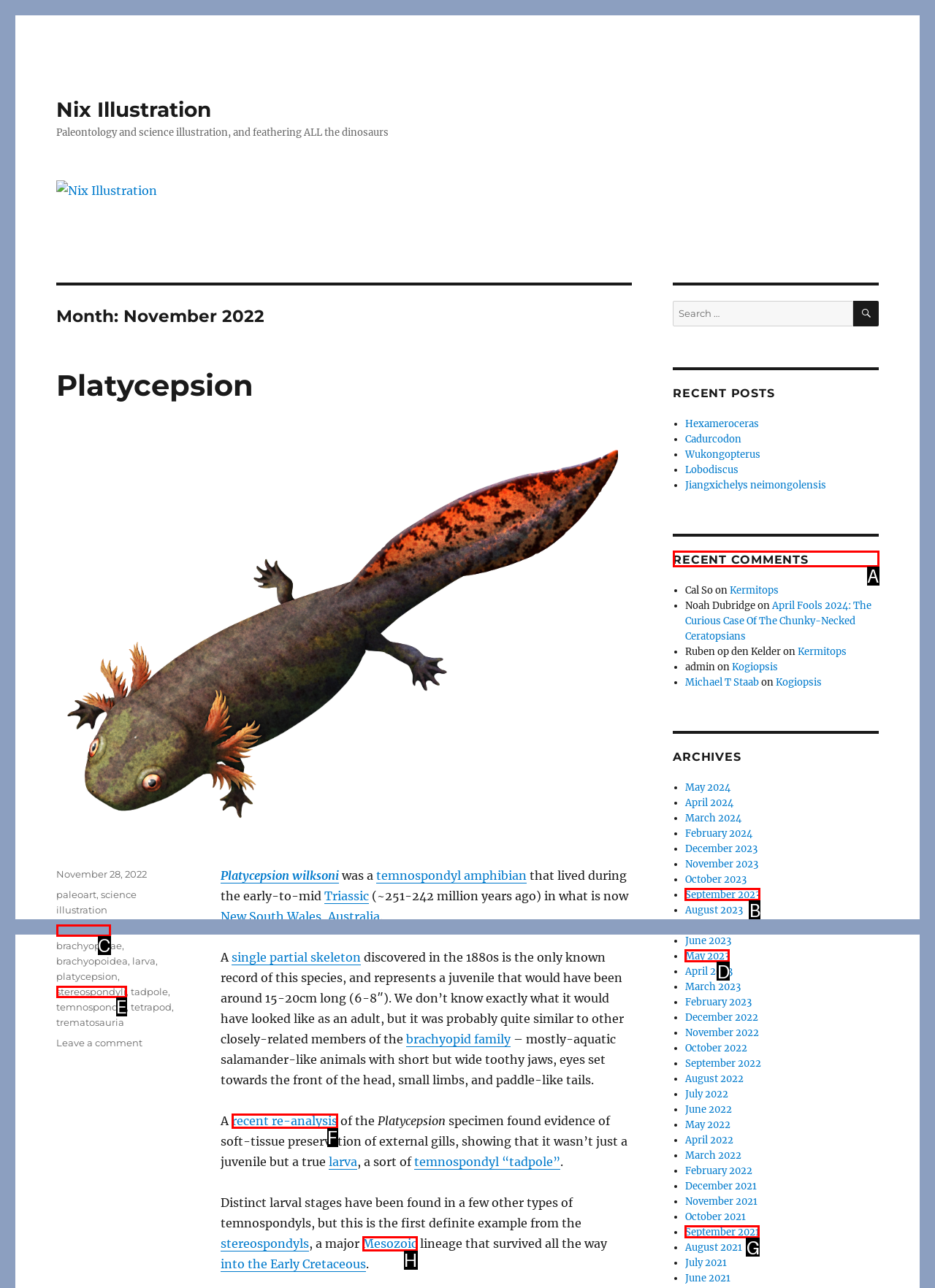Select the letter of the element you need to click to complete this task: Check recent comments
Answer using the letter from the specified choices.

A